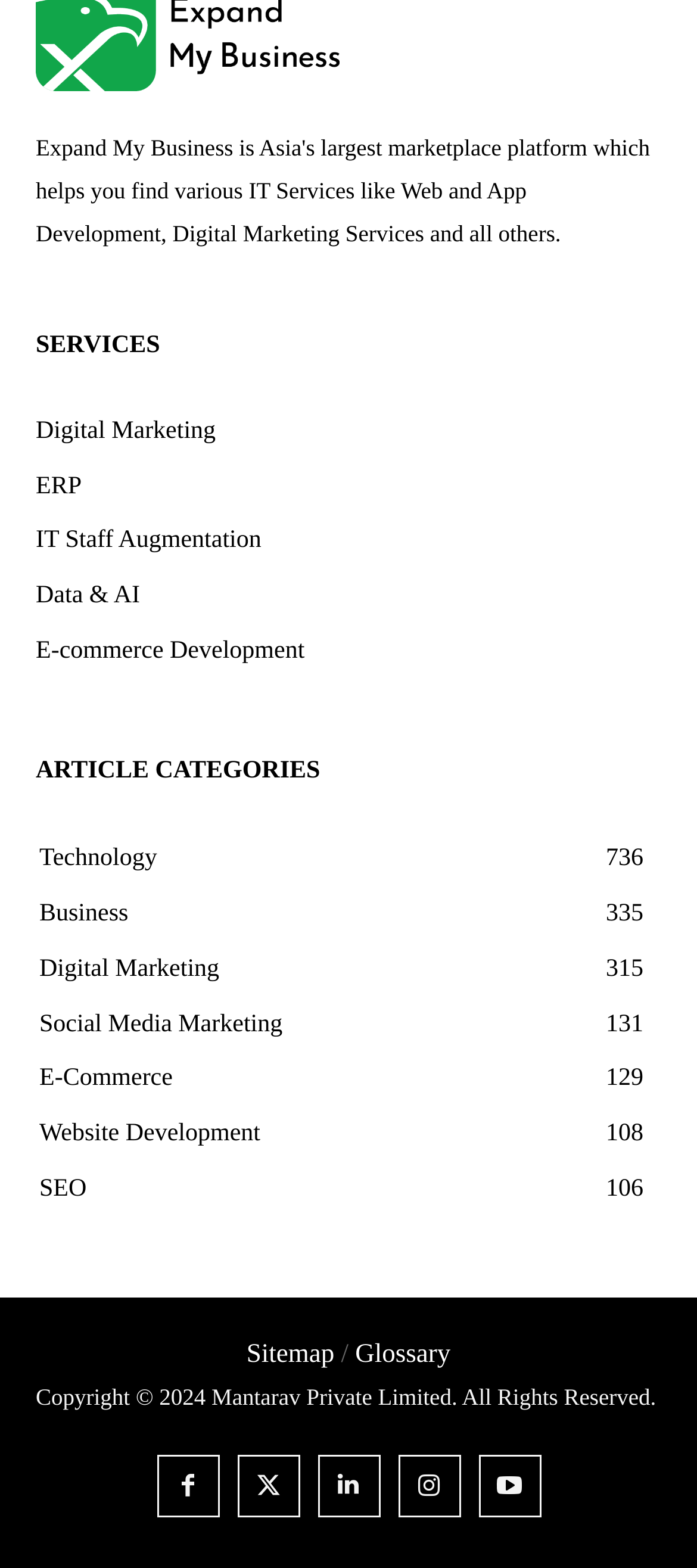Could you indicate the bounding box coordinates of the region to click in order to complete this instruction: "Check out E-commerce Development".

[0.051, 0.399, 0.949, 0.434]